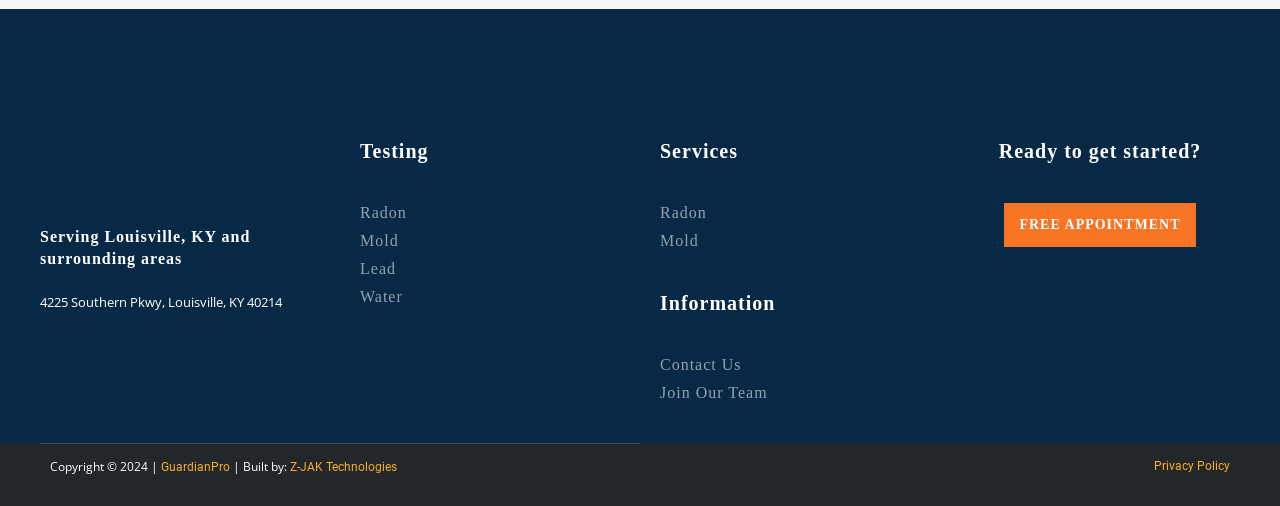Is GuardianPro Environmental a Veteran Owned Business?
Using the visual information, respond with a single word or phrase.

Yes